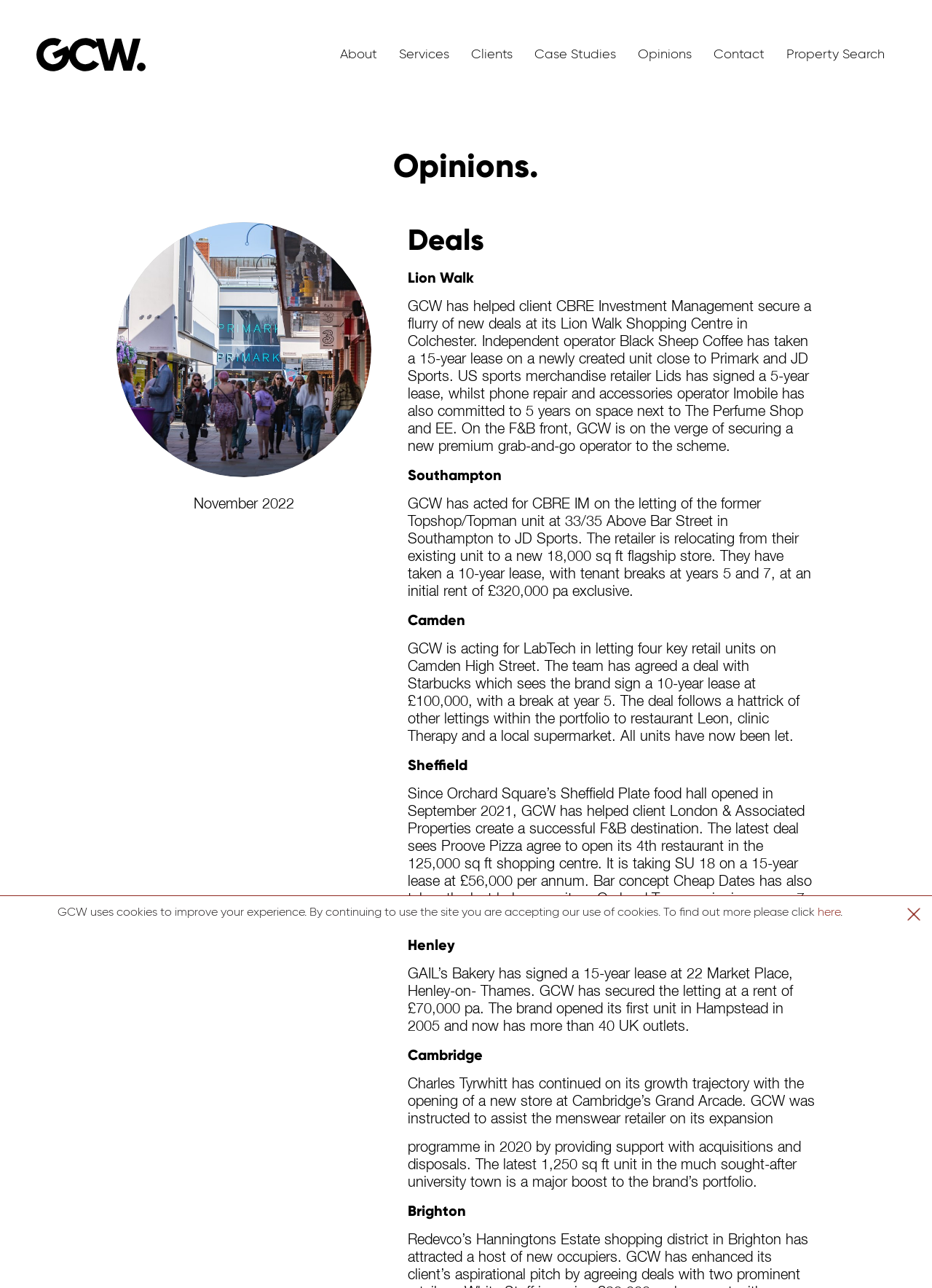Locate the bounding box coordinates of the clickable part needed for the task: "Click on here".

[0.877, 0.704, 0.901, 0.713]